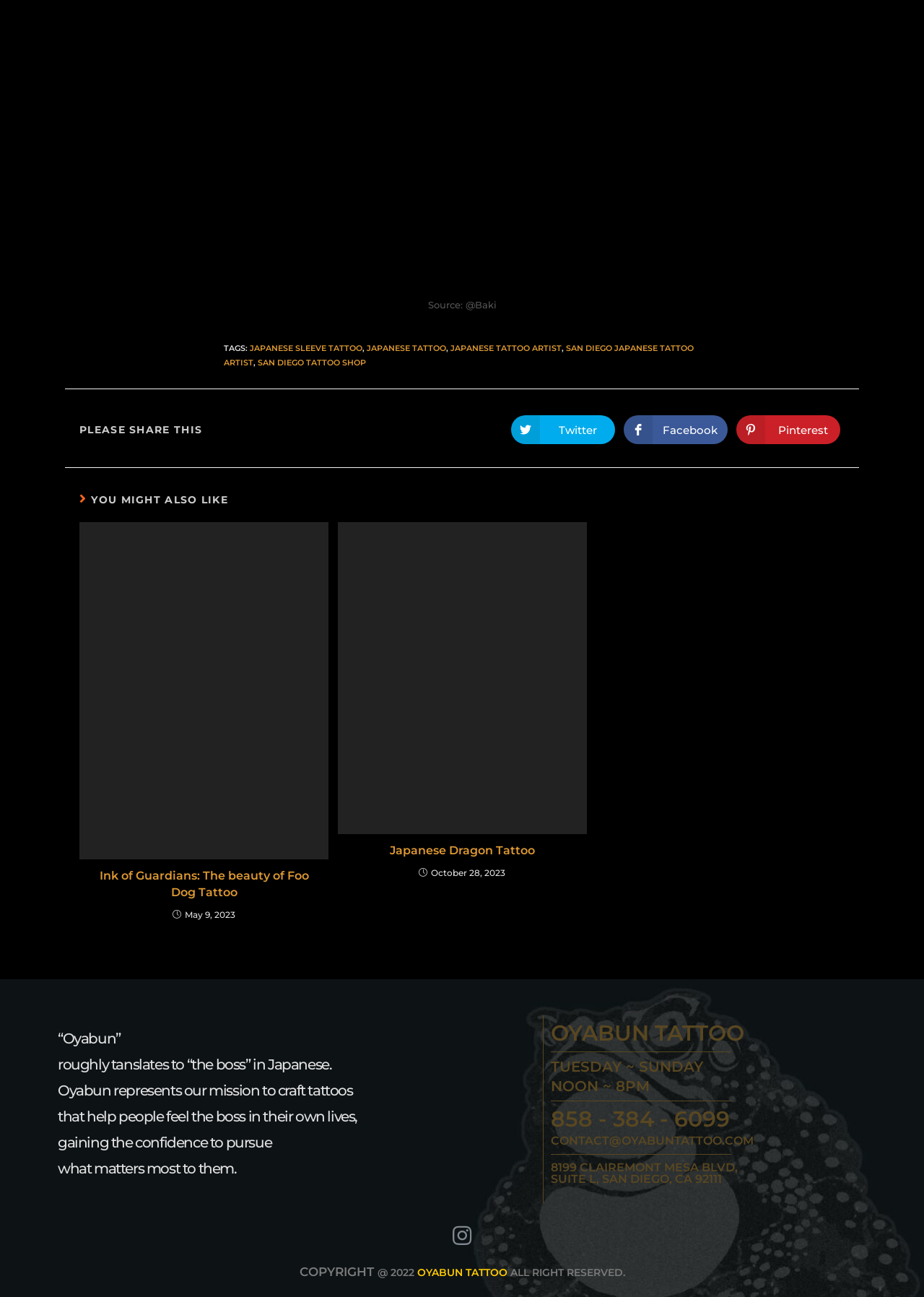Give a concise answer using one word or a phrase to the following question:
What is the address of the tattoo shop?

8199 Clairemont Mesa Blvd, Suite L, San Diego, CA 92111